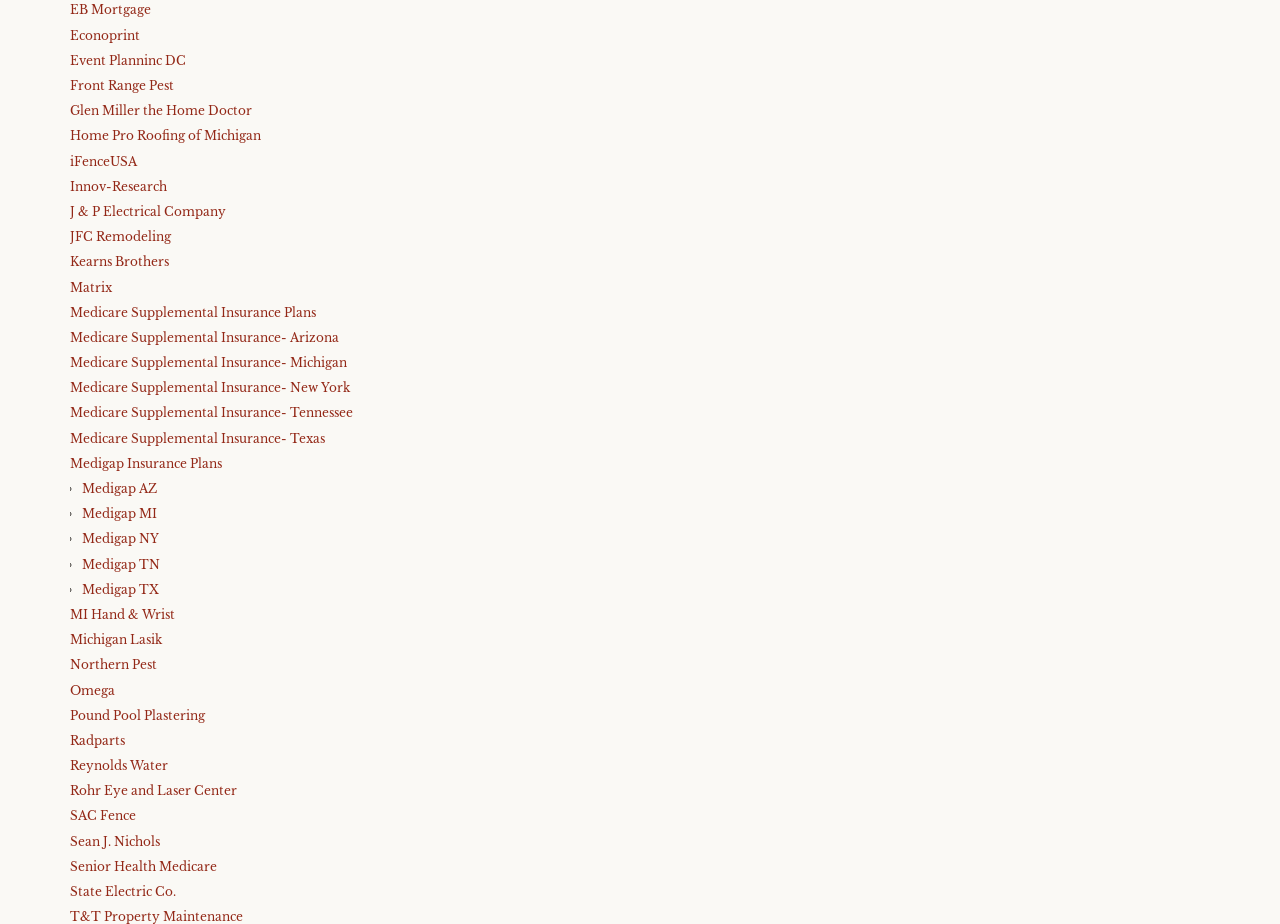Answer the question in one word or a short phrase:
What is the last link on the webpage?

State Electric Co.